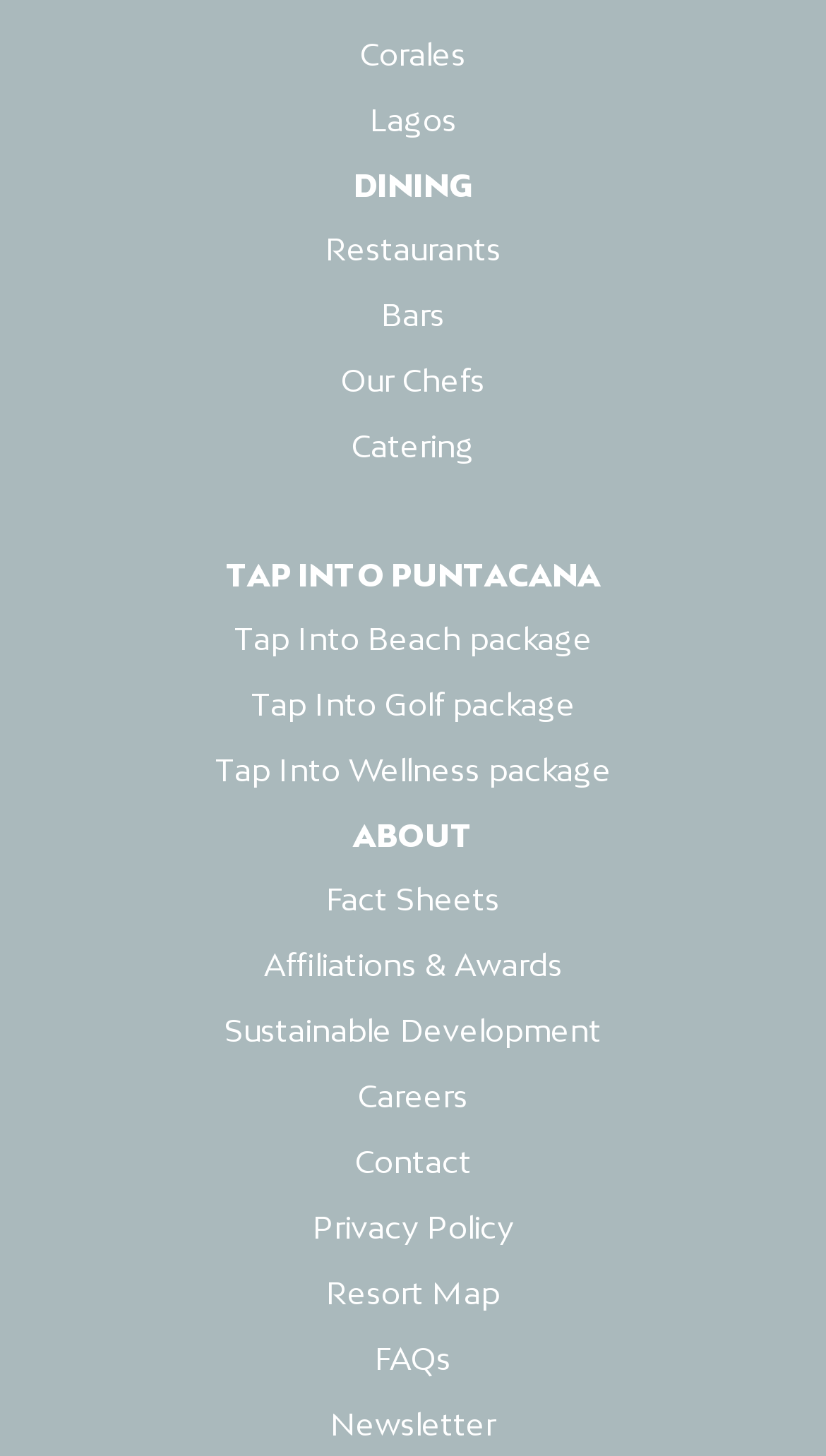Determine the bounding box coordinates for the area that should be clicked to carry out the following instruction: "View Corales".

[0.436, 0.024, 0.564, 0.049]